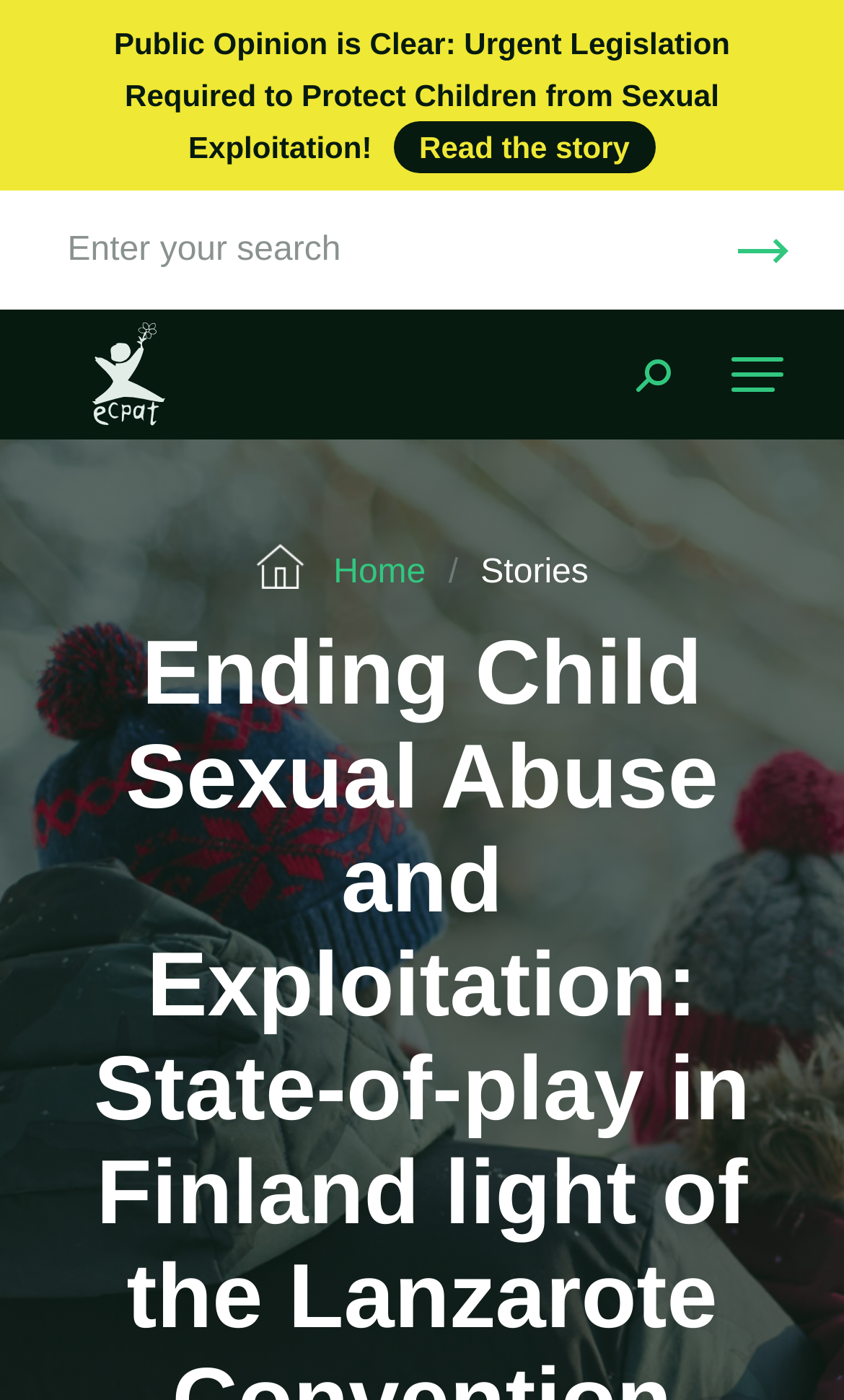Bounding box coordinates should be in the format (top-left x, top-left y, bottom-right x, bottom-right y) and all values should be floating point numbers between 0 and 1. Determine the bounding box coordinate for the UI element described as: name="s" placeholder="Enter your search"

[0.08, 0.136, 0.849, 0.221]